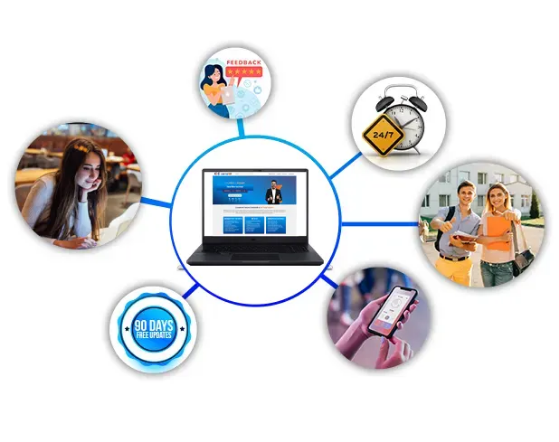What is the duration of free updates?
Give a one-word or short phrase answer based on the image.

90 days